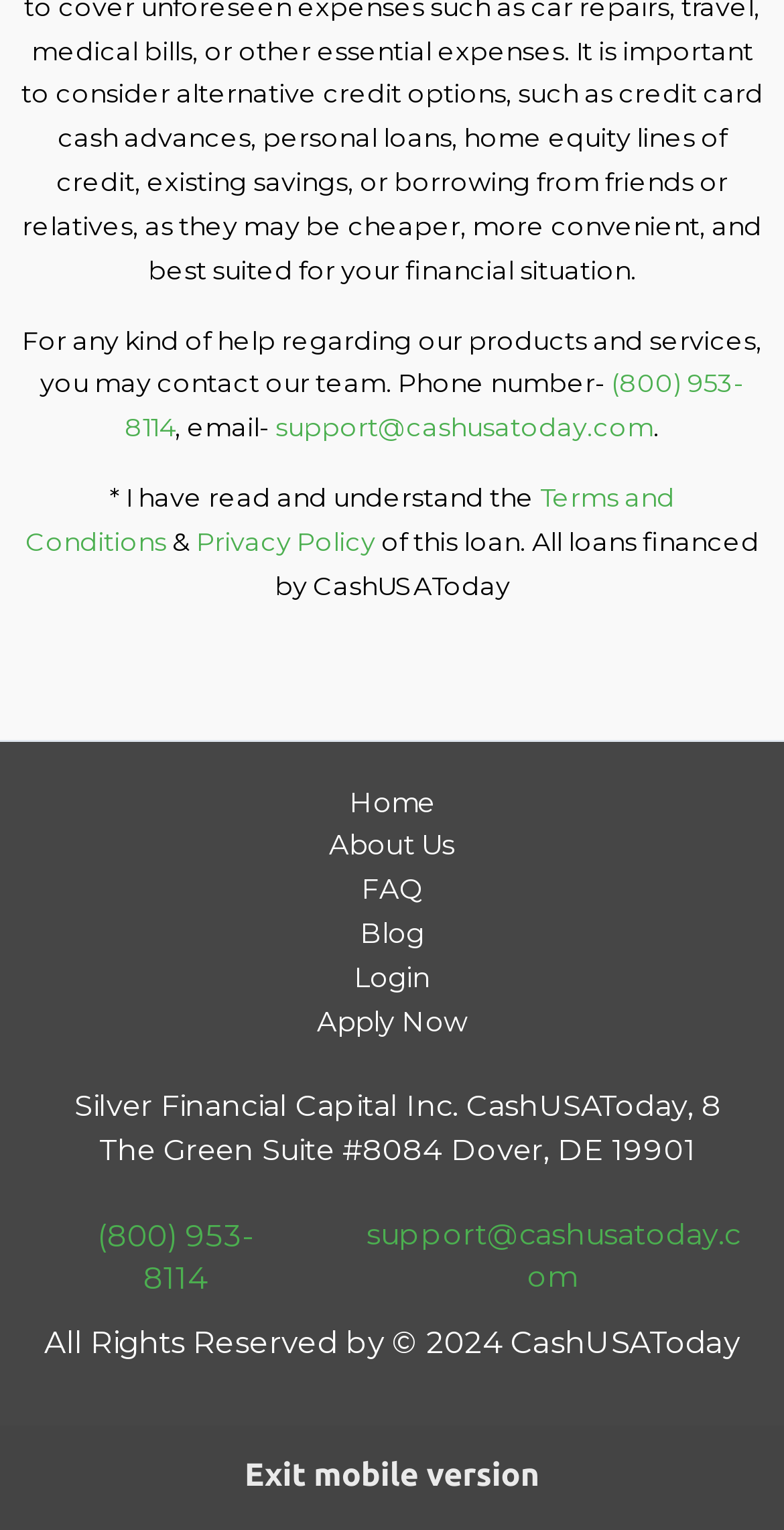What is the phone number for customer support?
Your answer should be a single word or phrase derived from the screenshot.

(800) 953-8114